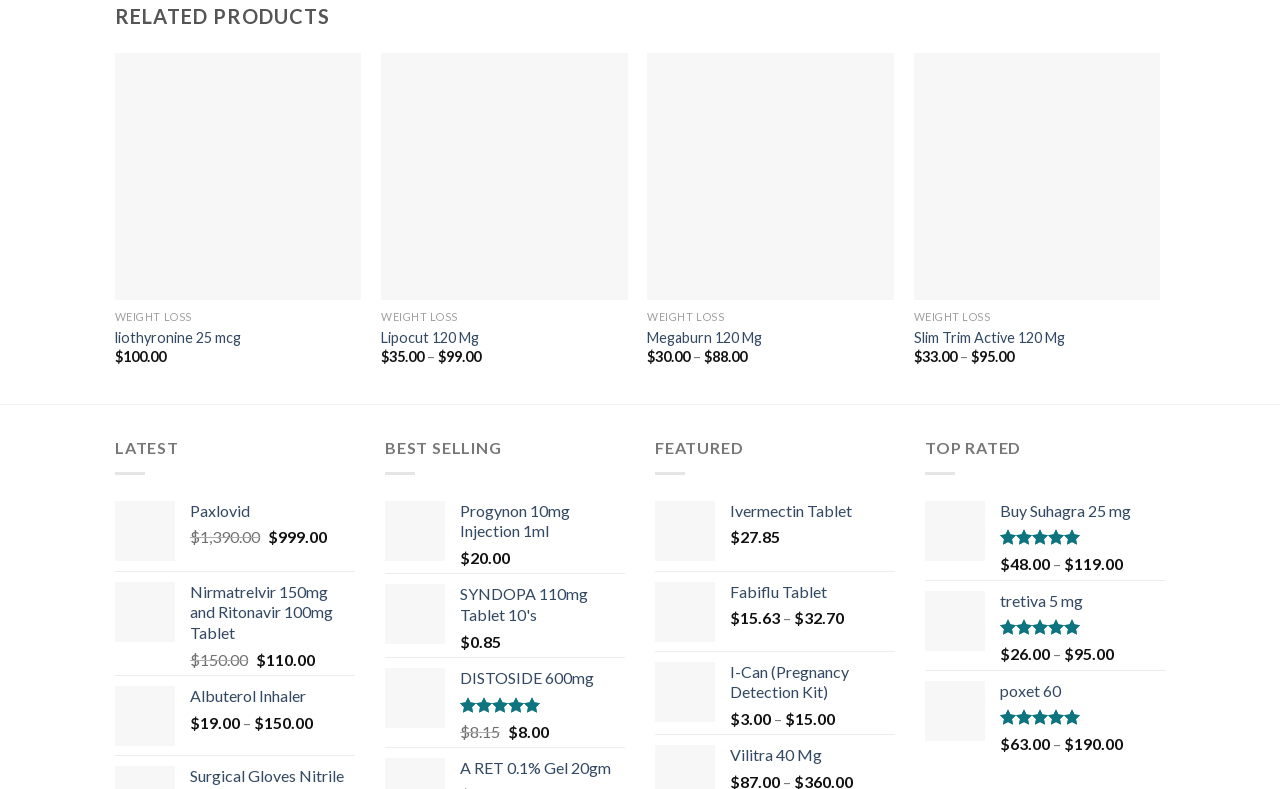Please specify the bounding box coordinates of the element that should be clicked to execute the given instruction: 'Add to Wishlist for Megaburn 120 Mg'. Ensure the coordinates are four float numbers between 0 and 1, expressed as [left, top, right, bottom].

[0.652, 0.129, 0.687, 0.167]